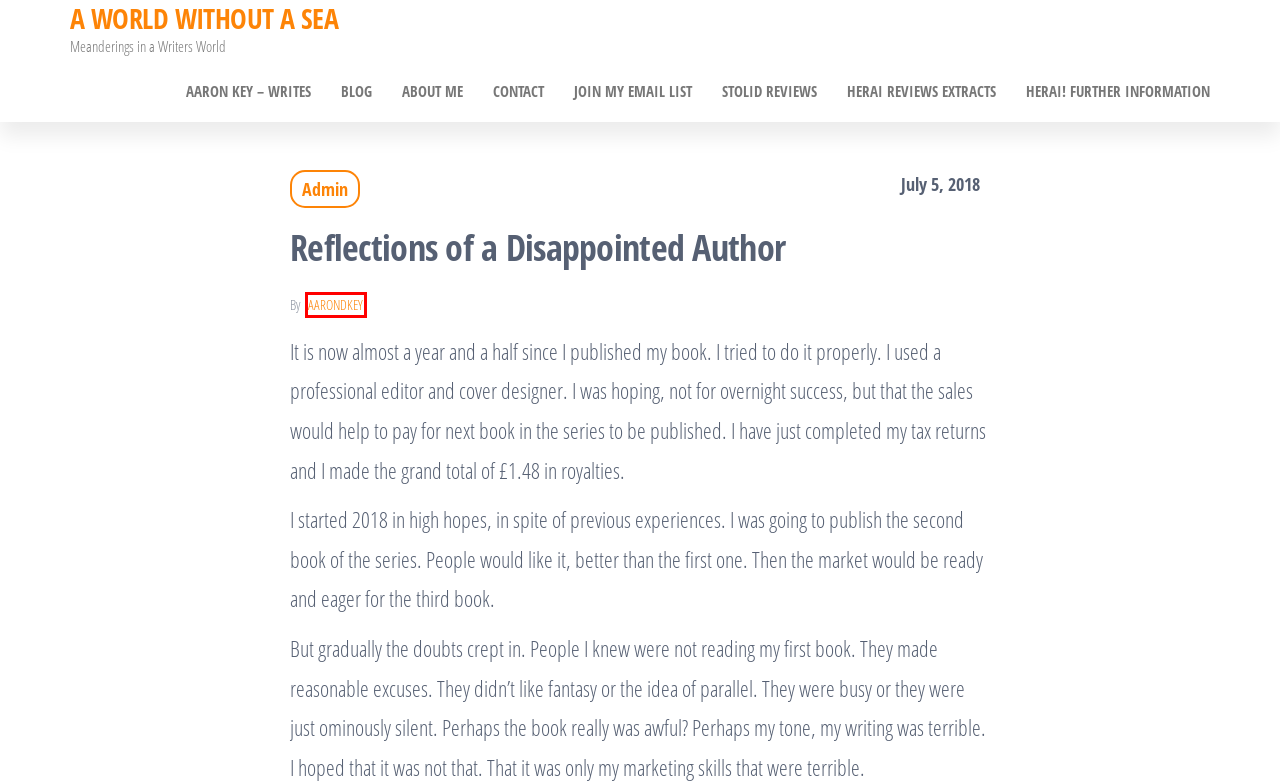Review the screenshot of a webpage that includes a red bounding box. Choose the most suitable webpage description that matches the new webpage after clicking the element within the red bounding box. Here are the candidates:
A. Herai Reviews Extracts - A WORLD WITHOUT A SEA
B. Contact - A WORLD WITHOUT A SEA
C. Join my email list - A WORLD WITHOUT A SEA
D. About Me - A WORLD WITHOUT A SEA
E. Herai! Further Information - A WORLD WITHOUT A SEA
F. aarondkey - A WORLD WITHOUT A SEA
G. Stolid Reviews - A WORLD WITHOUT A SEA
H. Blog - A WORLD WITHOUT A SEA

F